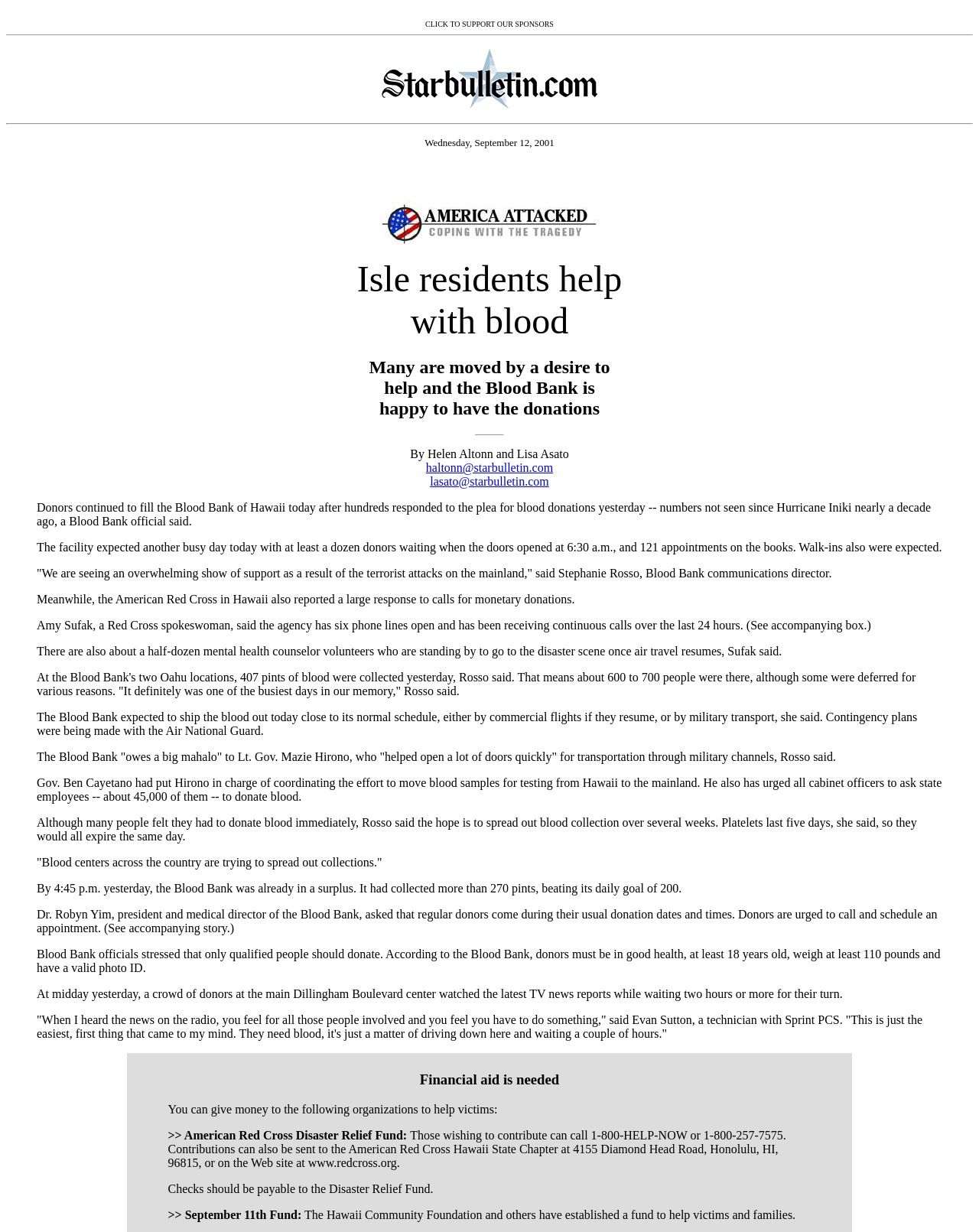How many pints of blood were collected yesterday?
Answer the question with a detailed explanation, including all necessary information.

According to the article, '407 pints of blood were collected yesterday' as stated in the static text element with bounding box coordinates [0.037, 0.544, 0.935, 0.566].